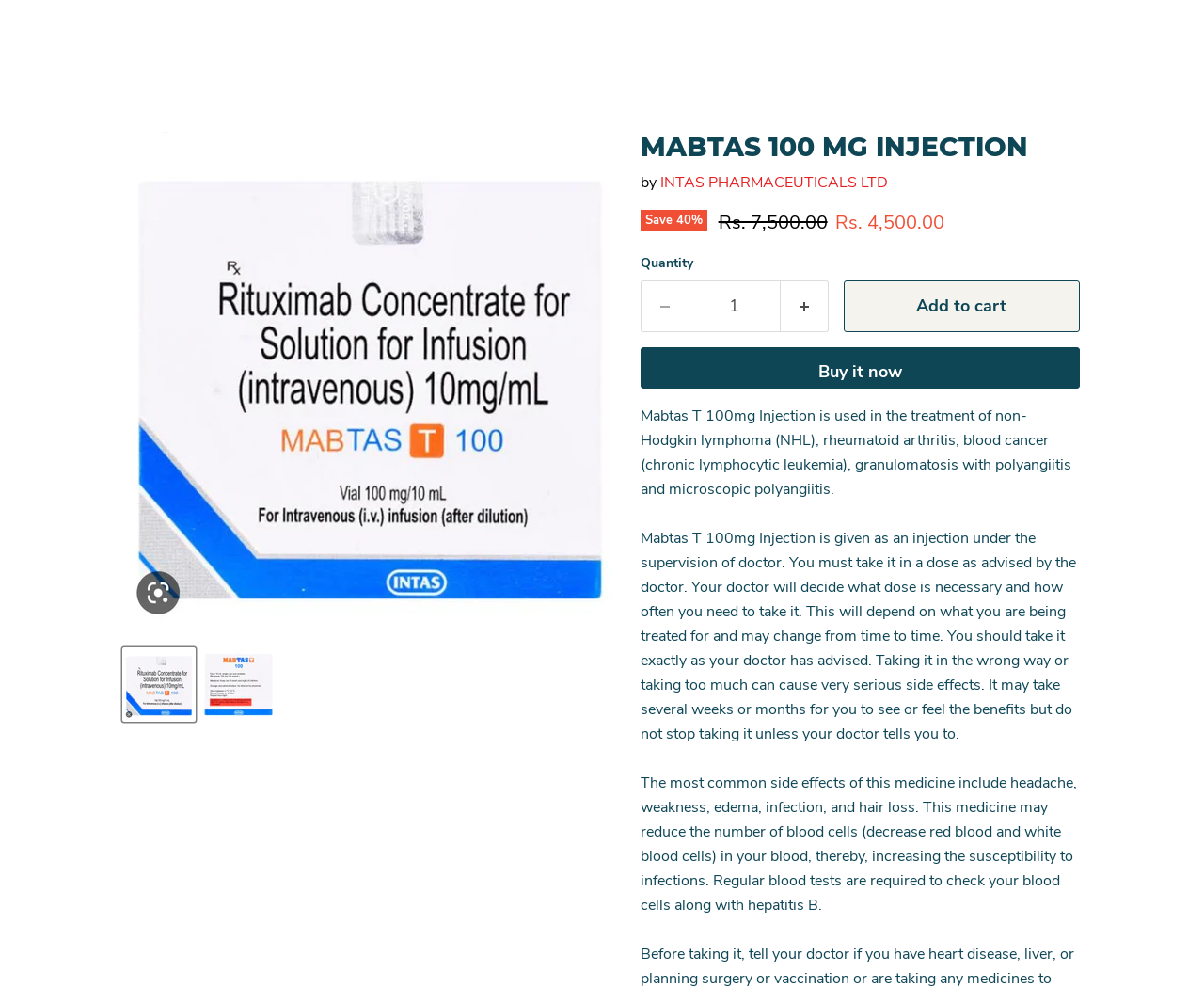Who manufactures the medicine?
Provide a comprehensive and detailed answer to the question.

The manufacturer of the medicine can be found in the link element that says 'INTAS PHARMACEUTICALS LTD'. This element is located near the top of the webpage, which suggests that it is providing important information about the medicine's origin.